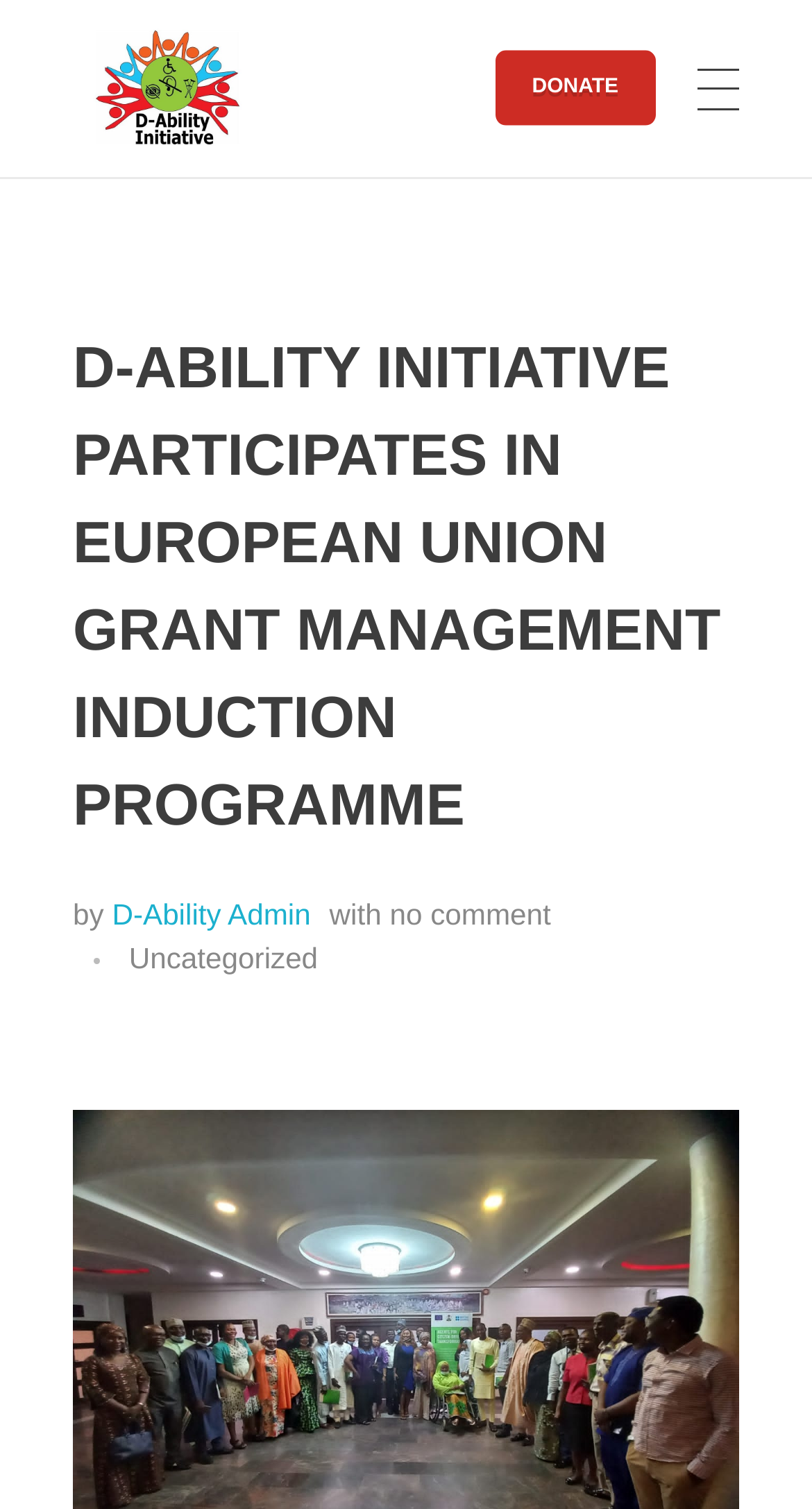Determine the bounding box for the UI element described here: "parent_node: Dehat Ability Support Initiative".

[0.09, 0.009, 0.321, 0.109]